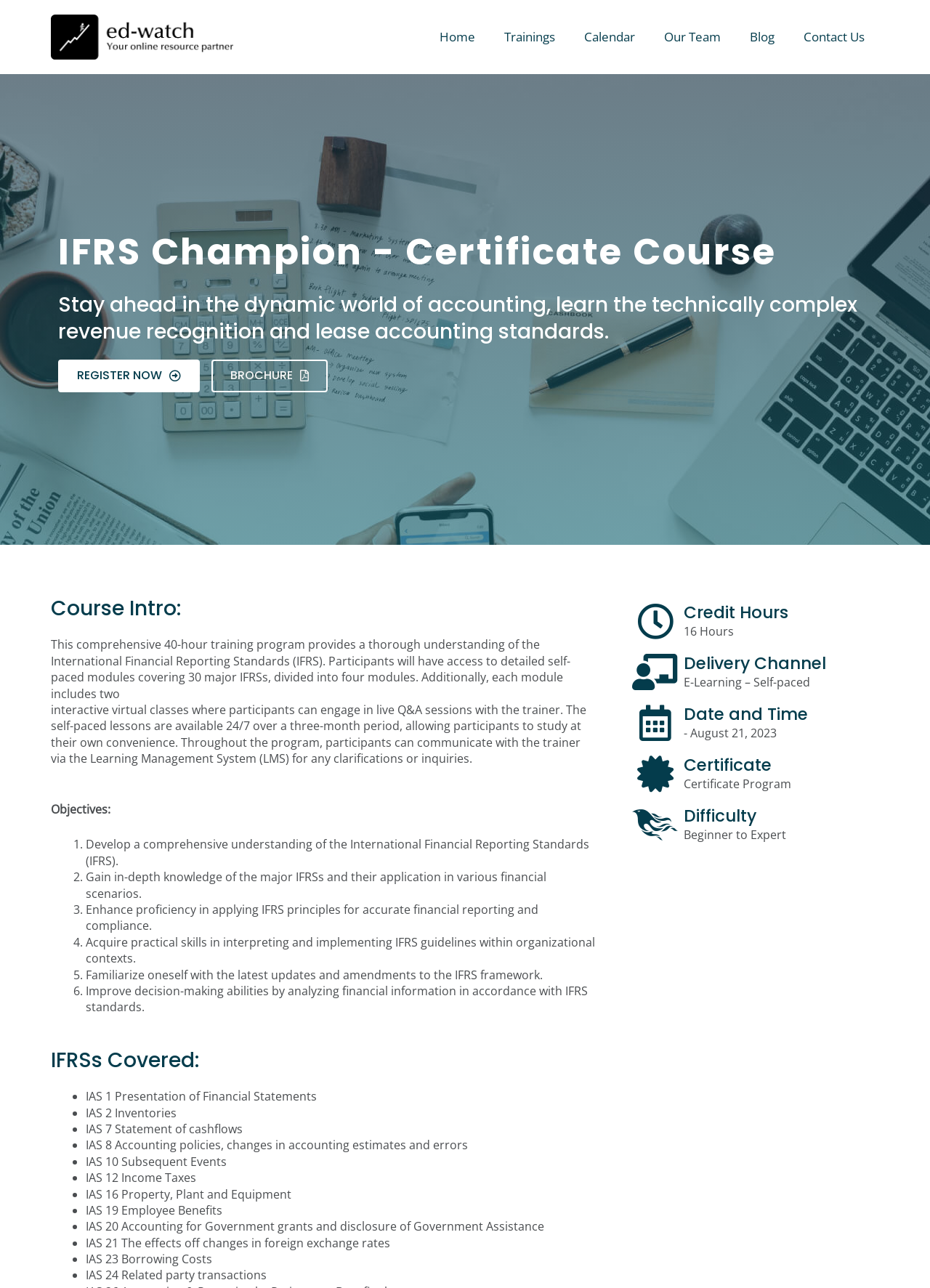Find the bounding box coordinates of the clickable region needed to perform the following instruction: "Click the 'BROCHURE' link". The coordinates should be provided as four float numbers between 0 and 1, i.e., [left, top, right, bottom].

[0.227, 0.279, 0.352, 0.305]